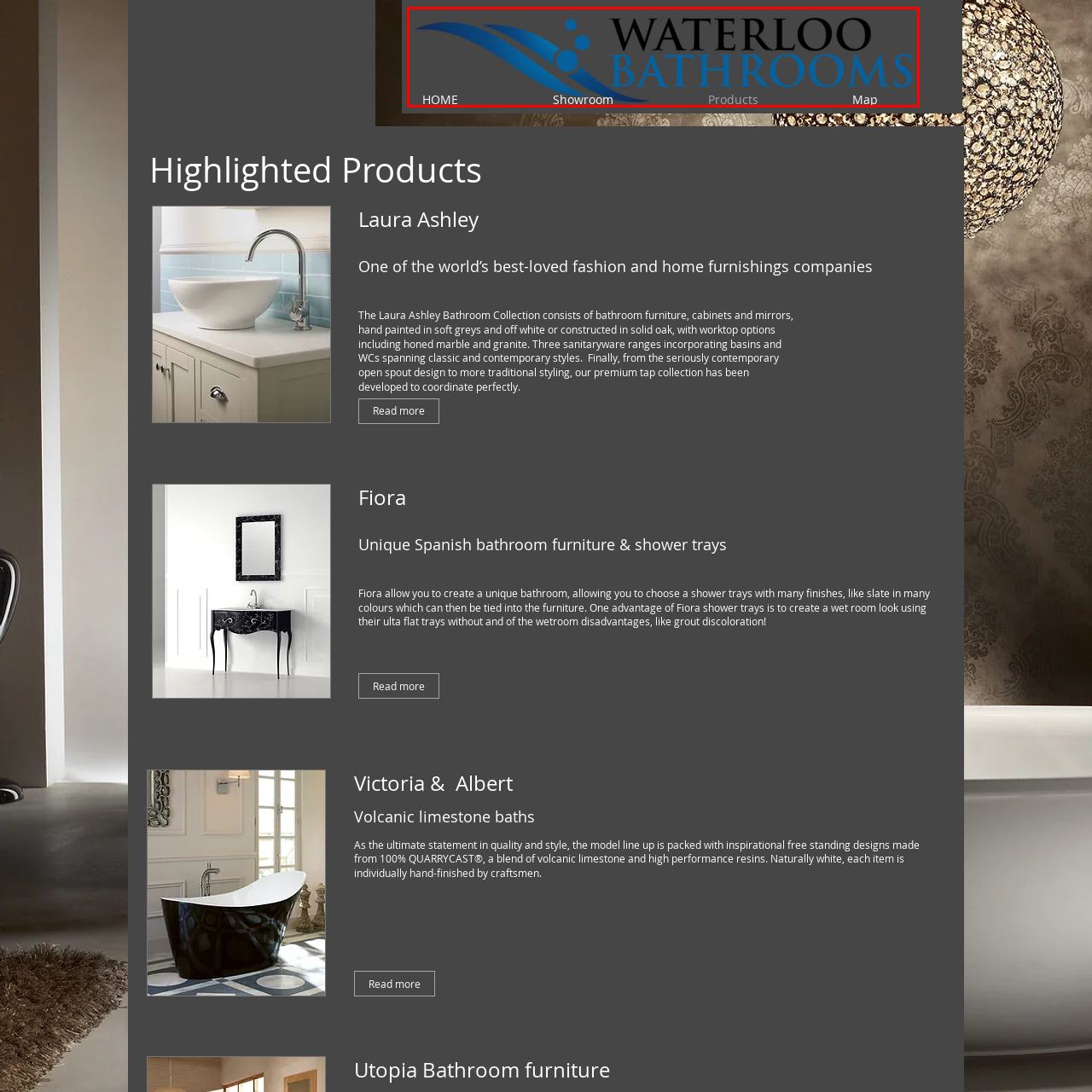How many navigation links are below the logo?
Direct your attention to the highlighted area in the red bounding box of the image and provide a detailed response to the question.

Below the logo of Waterloo Bathrooms, there are four navigation links, namely 'HOME', 'Showroom', 'Products', and 'Map', which facilitate easy access to various sections of the website.